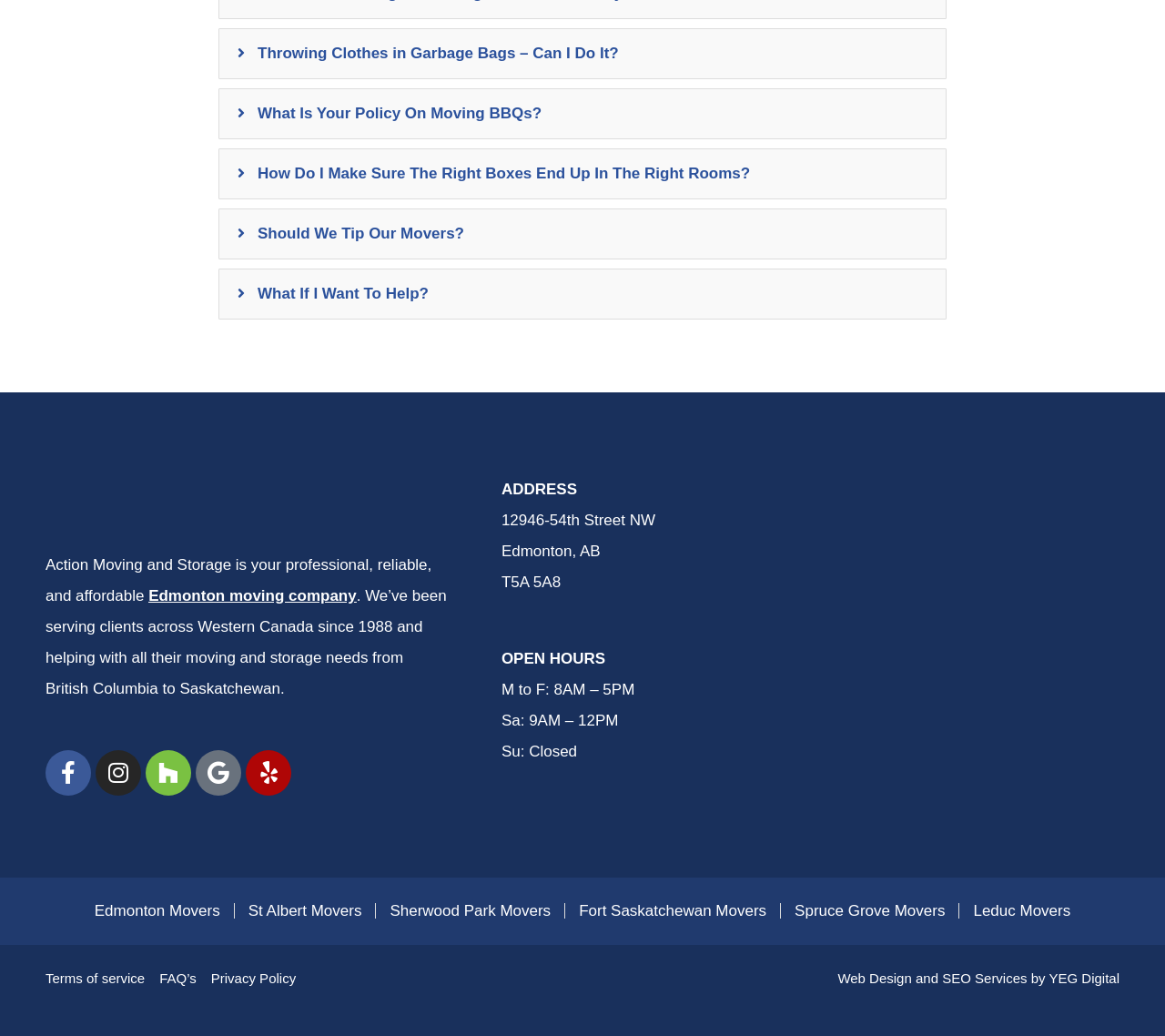Using the element description Web Design, predict the bounding box coordinates for the UI element. Provide the coordinates in (top-left x, top-left y, bottom-right x, bottom-right y) format with values ranging from 0 to 1.

[0.719, 0.937, 0.783, 0.951]